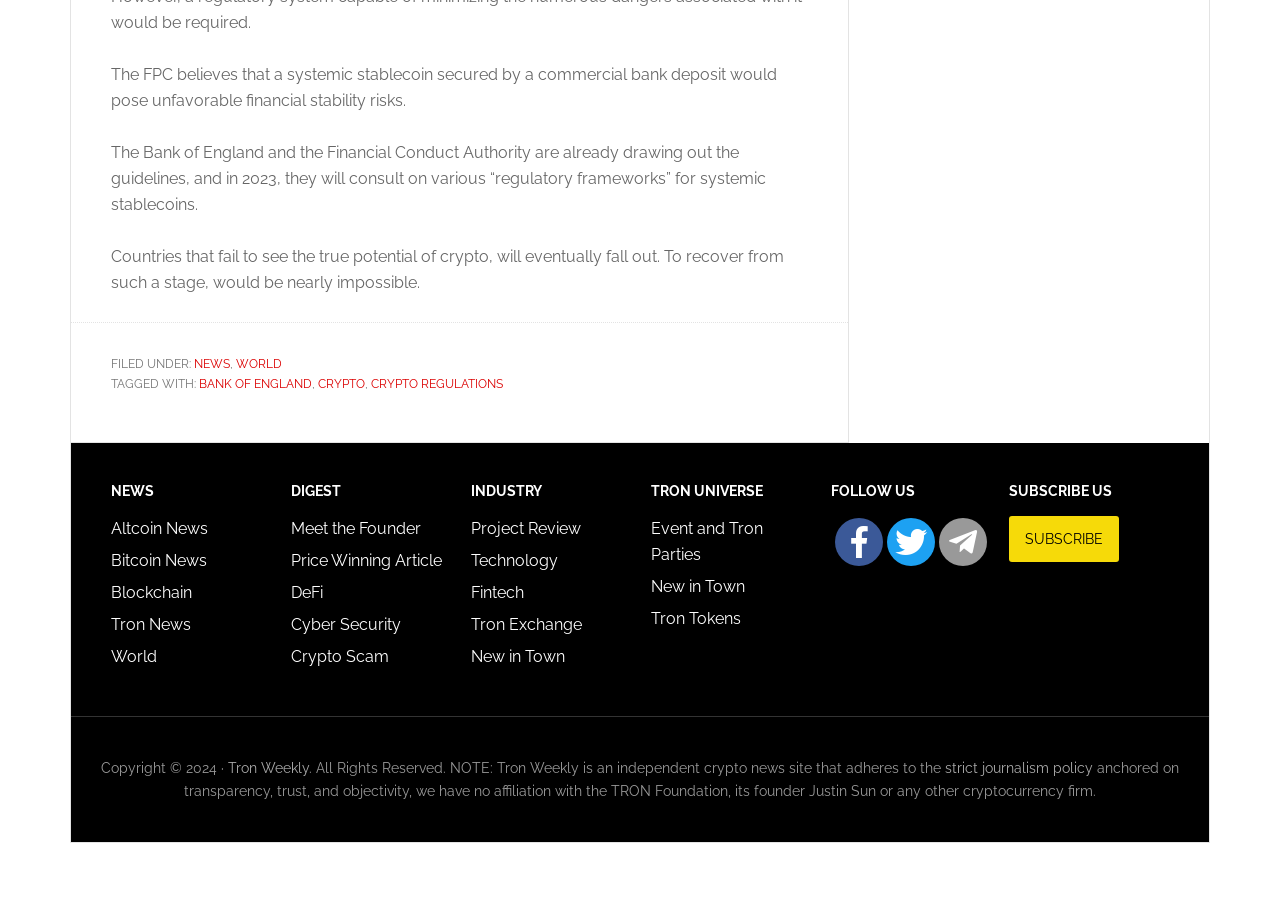Please identify the bounding box coordinates of the element's region that I should click in order to complete the following instruction: "Click on Meet the Founder". The bounding box coordinates consist of four float numbers between 0 and 1, i.e., [left, top, right, bottom].

[0.227, 0.575, 0.329, 0.596]